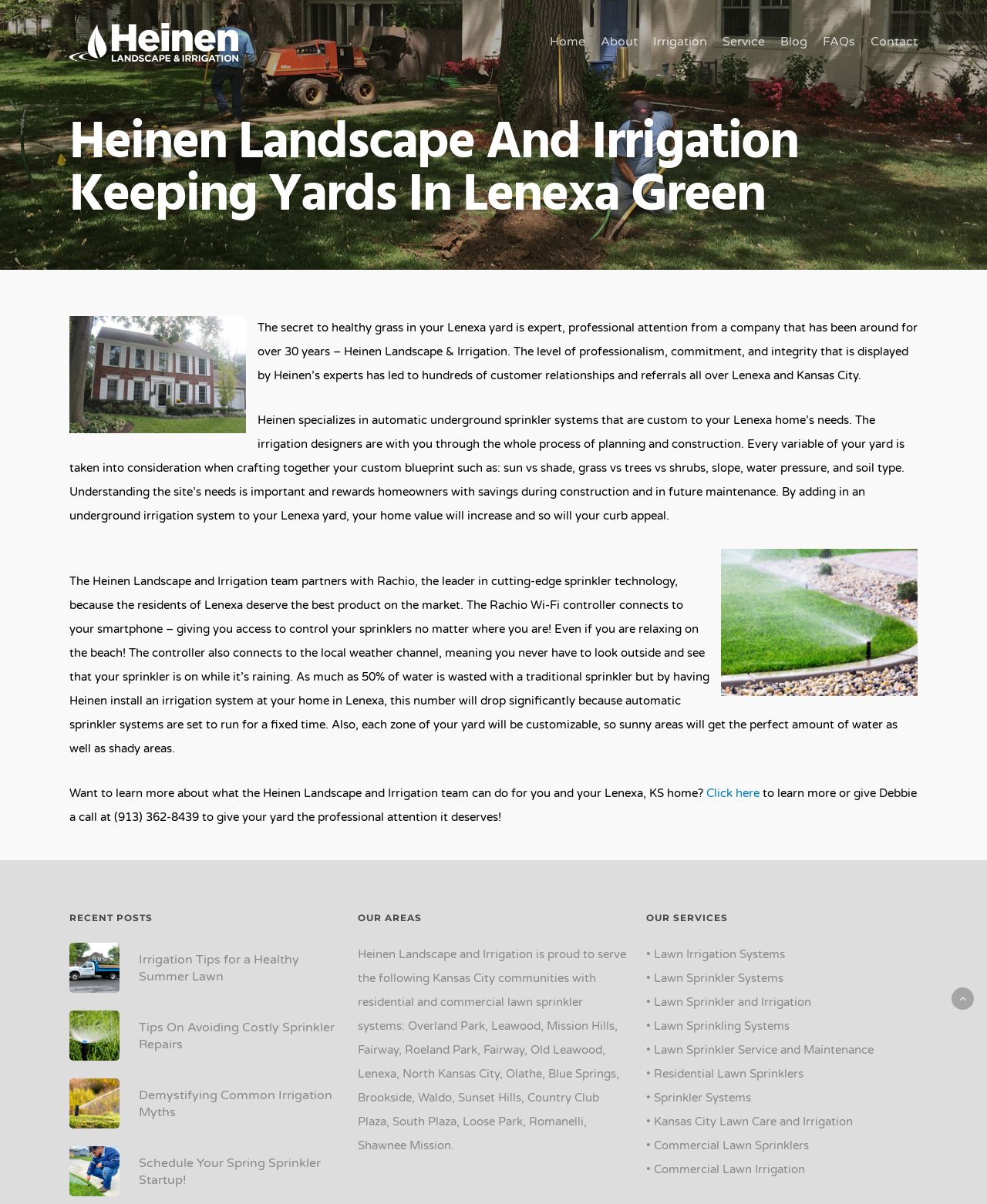Find the headline of the webpage and generate its text content.

Heinen Landscape And Irrigation Keeping Yards In Lenexa Green